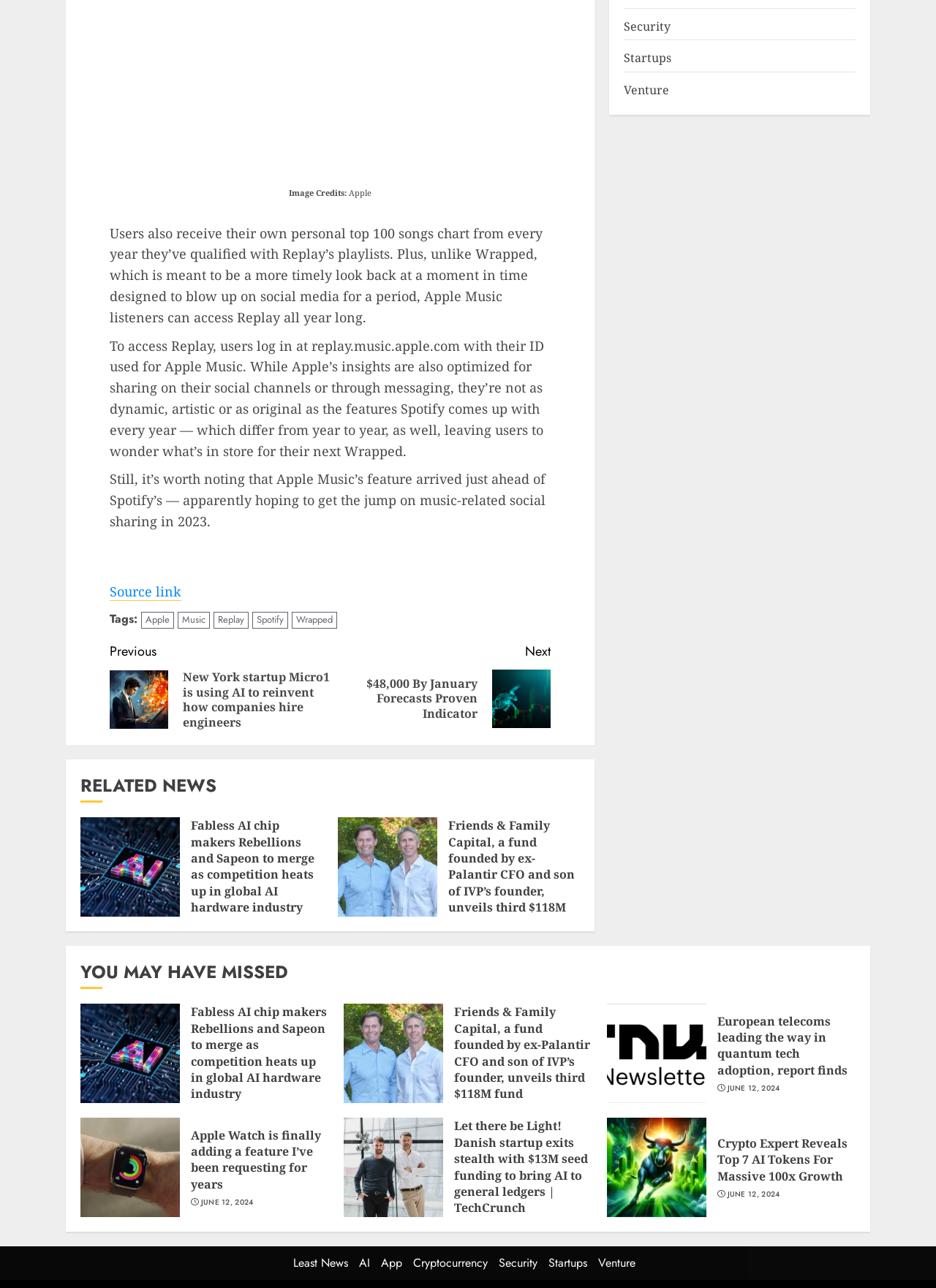Please identify the bounding box coordinates for the region that you need to click to follow this instruction: "Read the news about 'Fabless AI chip makers Rebellions and Sapeon to merge'".

[0.086, 0.635, 0.192, 0.712]